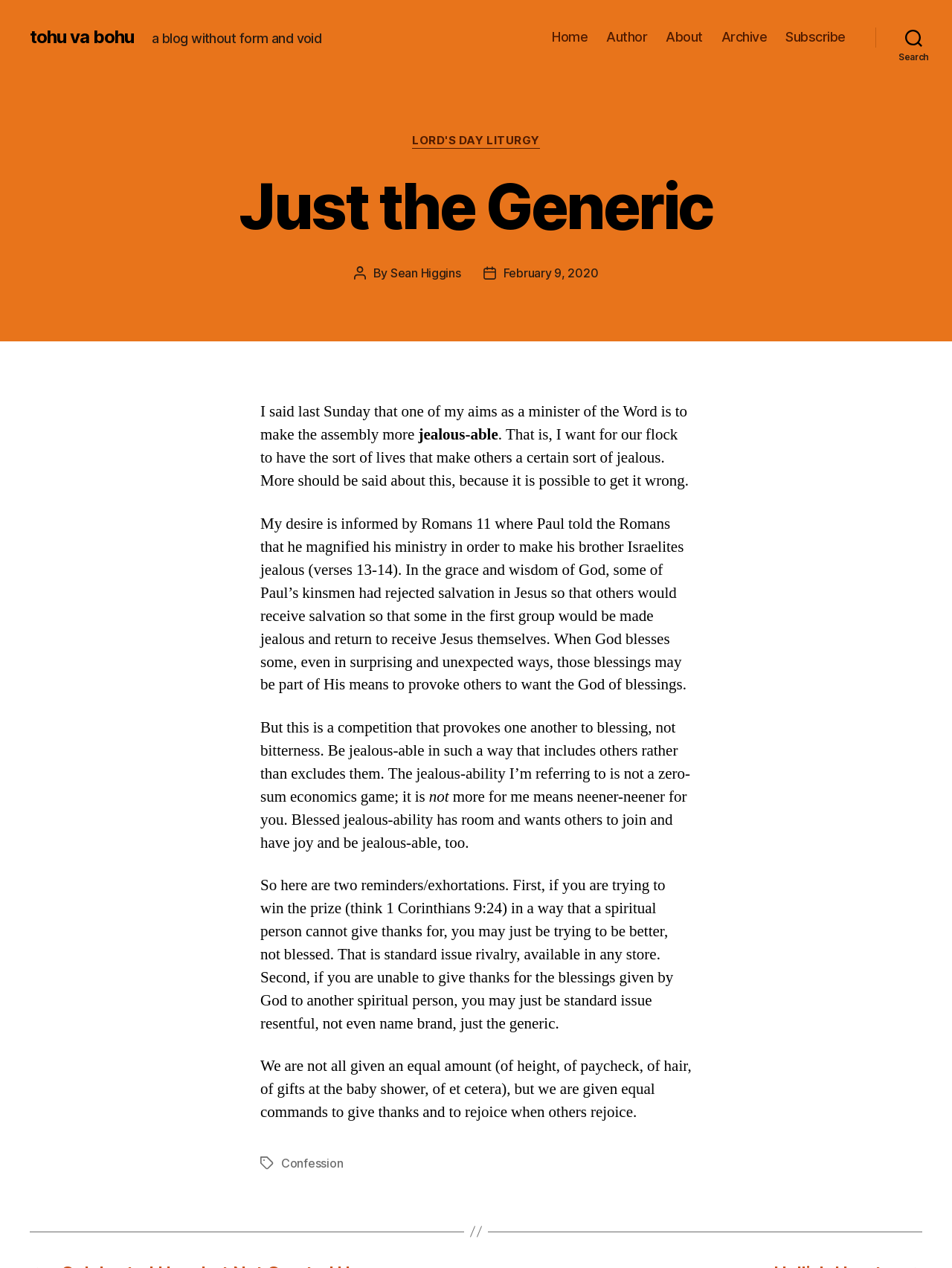Identify the bounding box coordinates for the UI element described as: "Sean Higgins".

[0.415, 0.21, 0.487, 0.22]